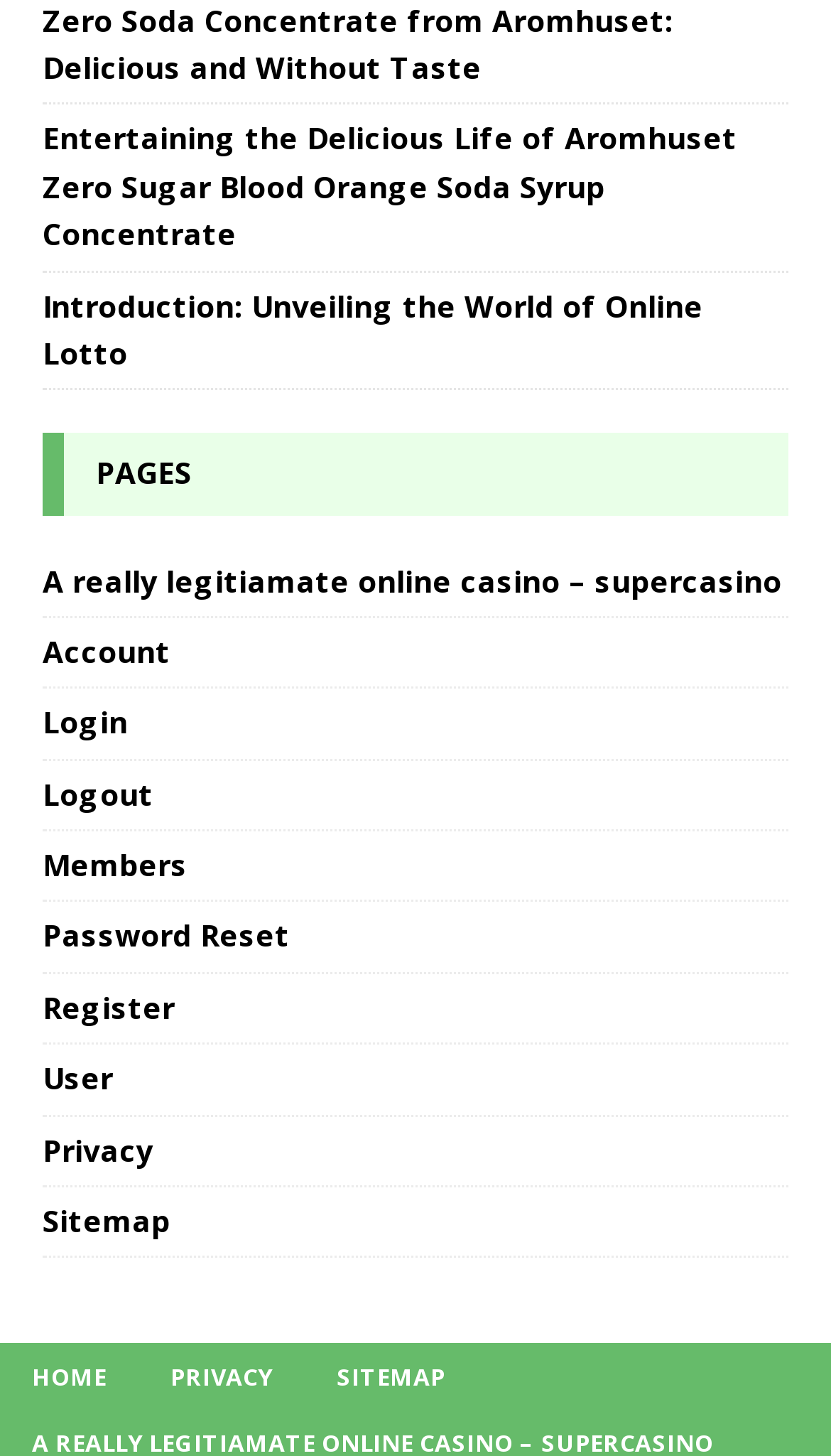Provide the bounding box coordinates for the specified HTML element described in this description: "March 25, 2015December 4, 2018". The coordinates should be four float numbers ranging from 0 to 1, in the format [left, top, right, bottom].

None